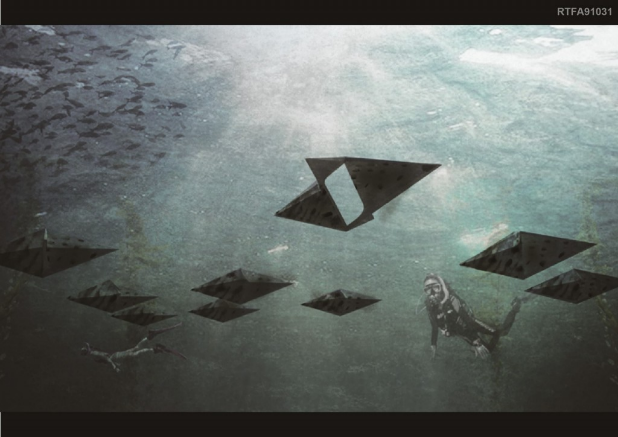Provide a thorough description of what you see in the image.

The image presents an artistic representation of a proposed coastal defense system aimed at addressing environmental challenges along Taiwan's coastline. Underwater, several geometric structures, resembling triangular platforms, are depicted, potentially representing a new approach to aquaculture and habitat restoration. A diver is seen exploring this innovative underwater landscape, highlighting the integration of human activity and nature. The scene evokes a sense of urgency and creativity, showcasing the need for modern solutions to combat issues such as coastal erosion and habitat loss, specifically within the context of southwestern Taiwan. This project, featuring materials like "Biorock," aims to enhance coastal ecosystems while offering new modes of livelihood and environmental protection.